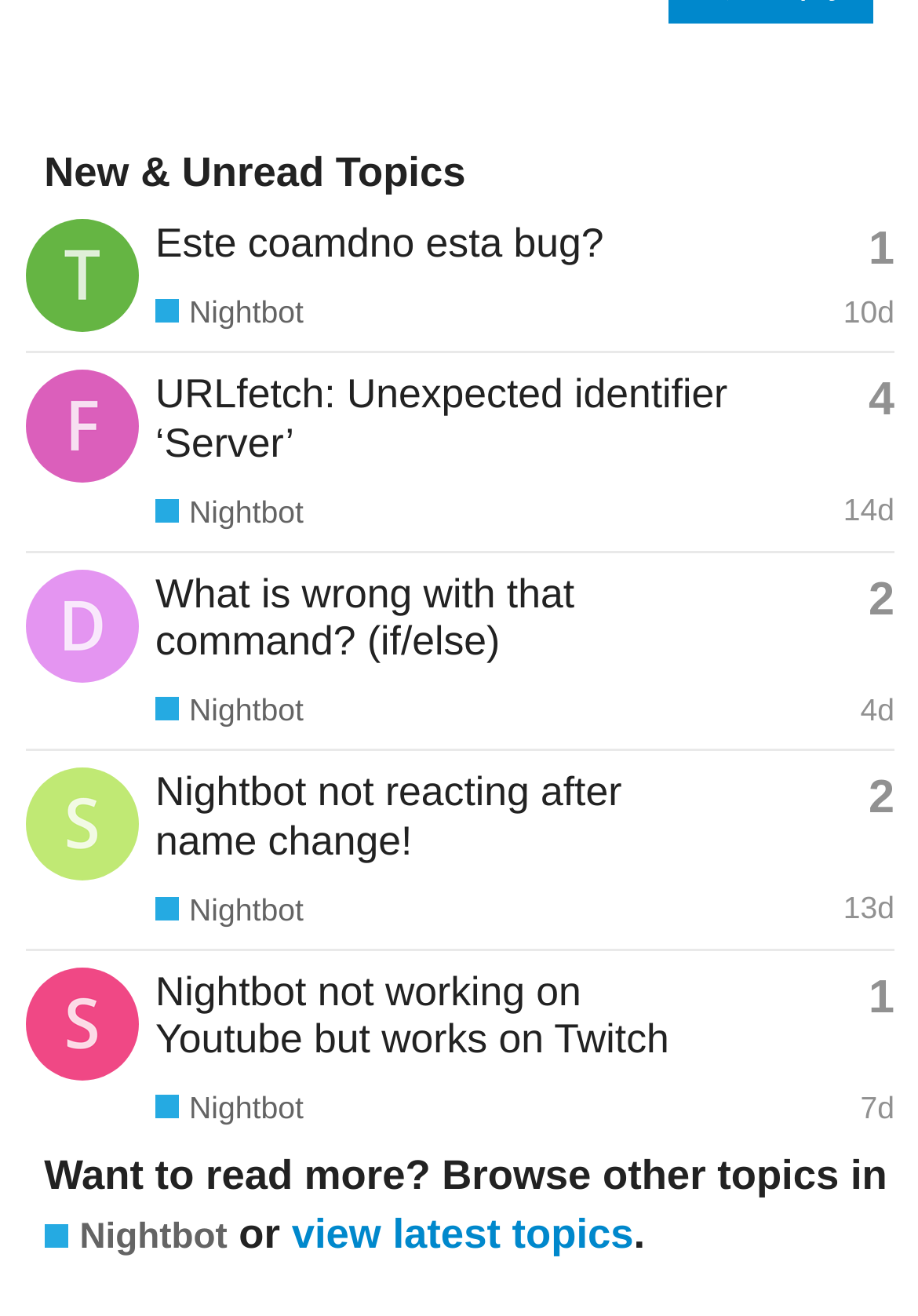Find the bounding box coordinates of the clickable area required to complete the following action: "Read Nightbot not working on Youtube but works on Twitch topic".

[0.169, 0.735, 0.729, 0.807]